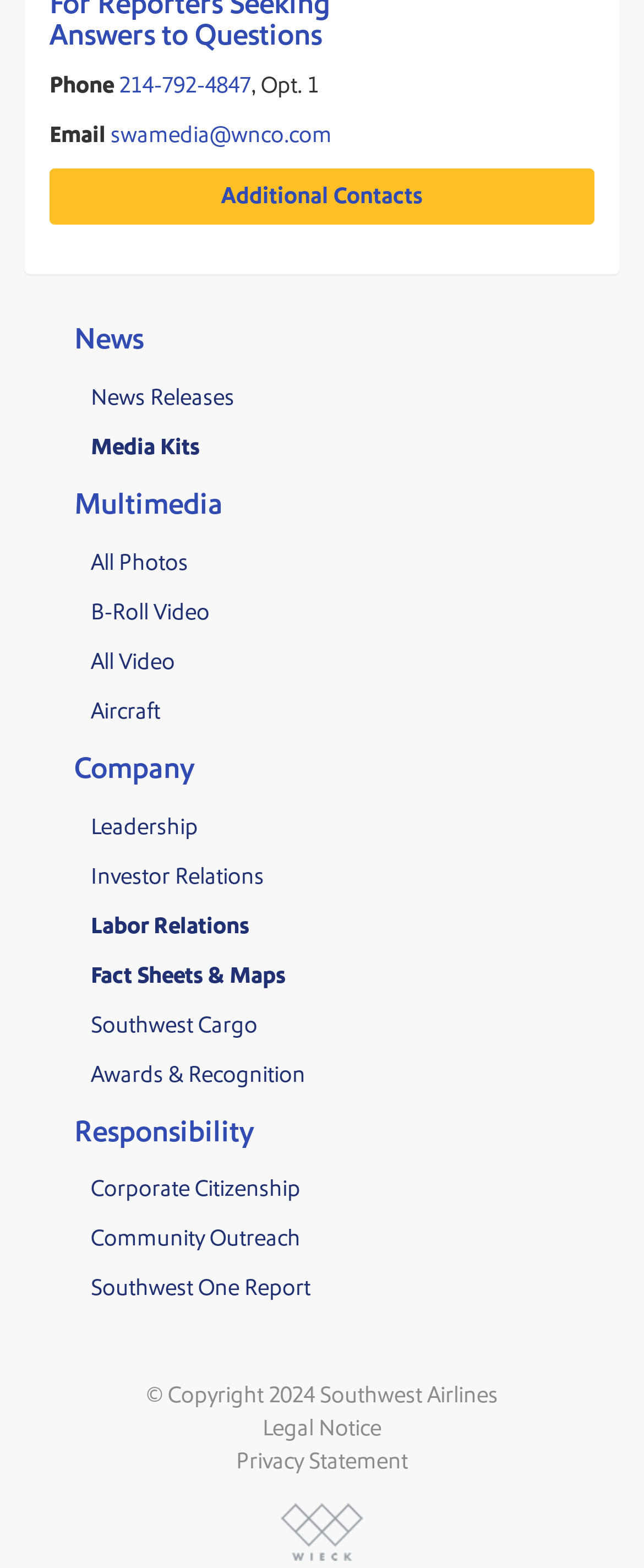What is the copyright year for Southwest Airlines?
Answer the question with as much detail as you can, using the image as a reference.

I found the copyright year by looking at the bottom section of the webpage, where it says '© Copyright 2024 Southwest Airlines' as a link.